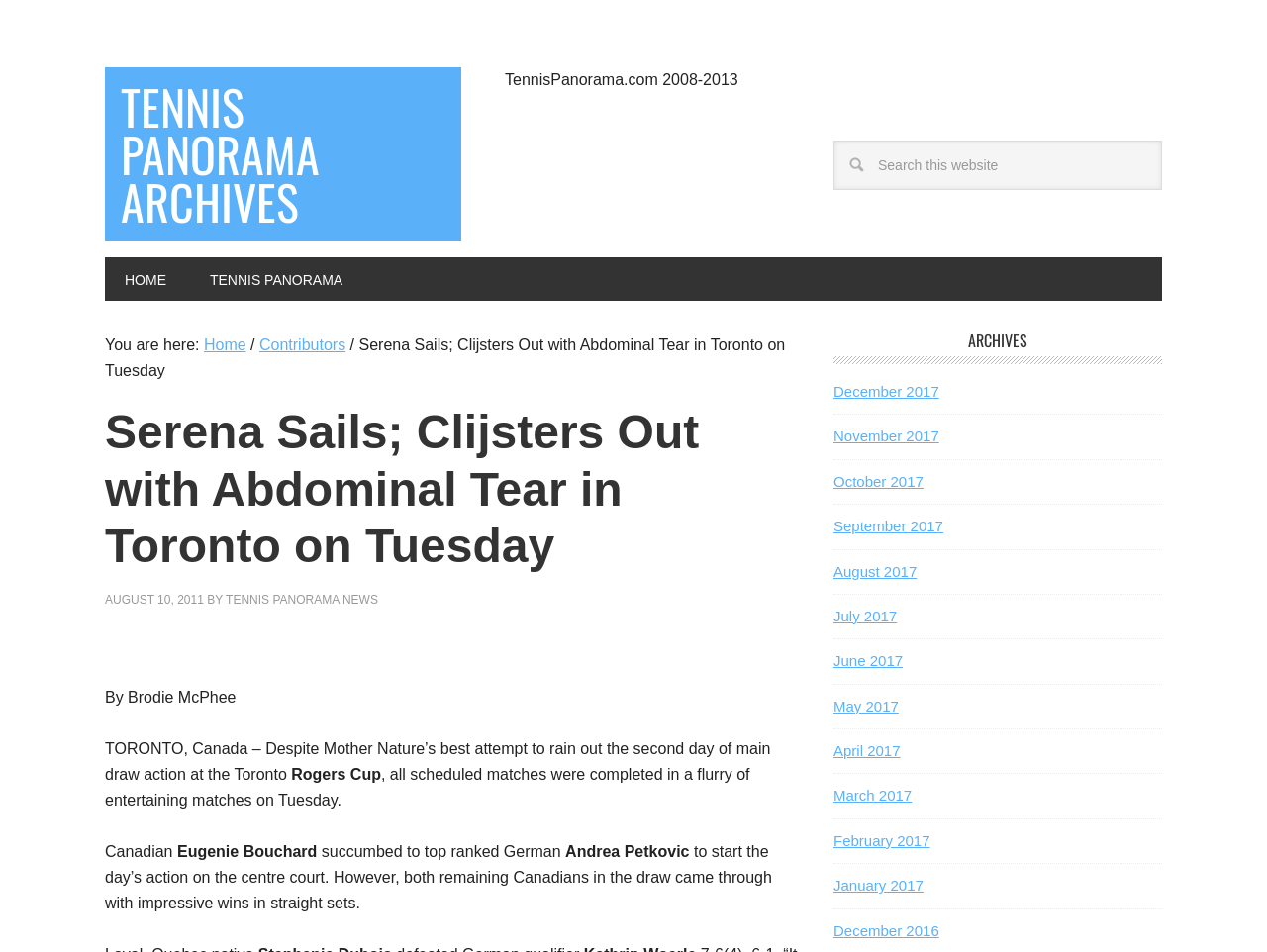Analyze the image and provide a detailed answer to the question: What is the name of the tennis tournament mentioned?

The answer can be found in the text content of the webpage, specifically in the sentence 'TORONTO, Canada – Despite Mother Nature’s best attempt to rain out the second day of main draw action at the Toronto Rogers Cup...' where 'Rogers Cup' is mentioned as the name of the tennis tournament.